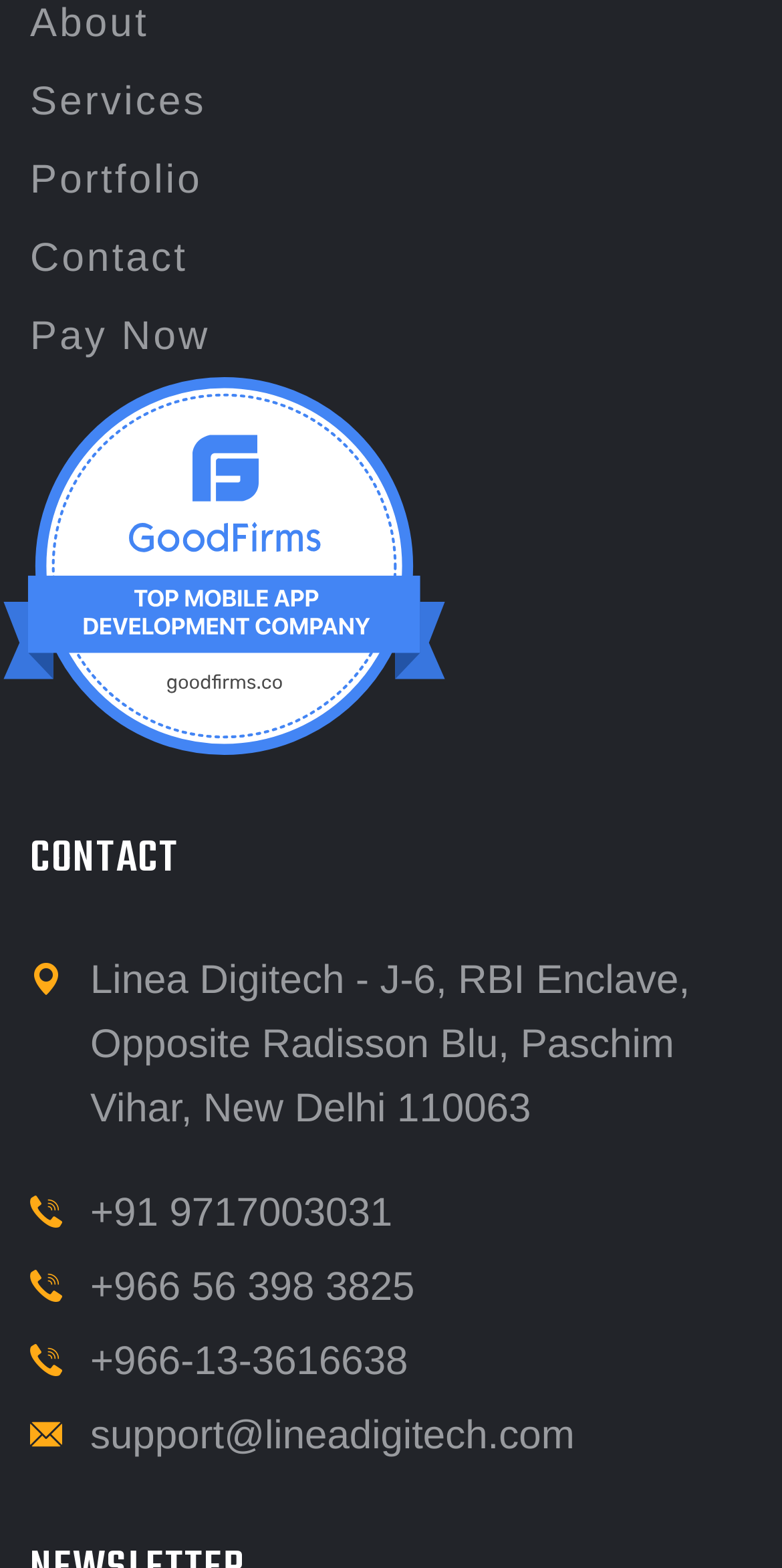Identify the bounding box coordinates for the element you need to click to achieve the following task: "click About". The coordinates must be four float values ranging from 0 to 1, formatted as [left, top, right, bottom].

[0.038, 0.001, 0.19, 0.029]